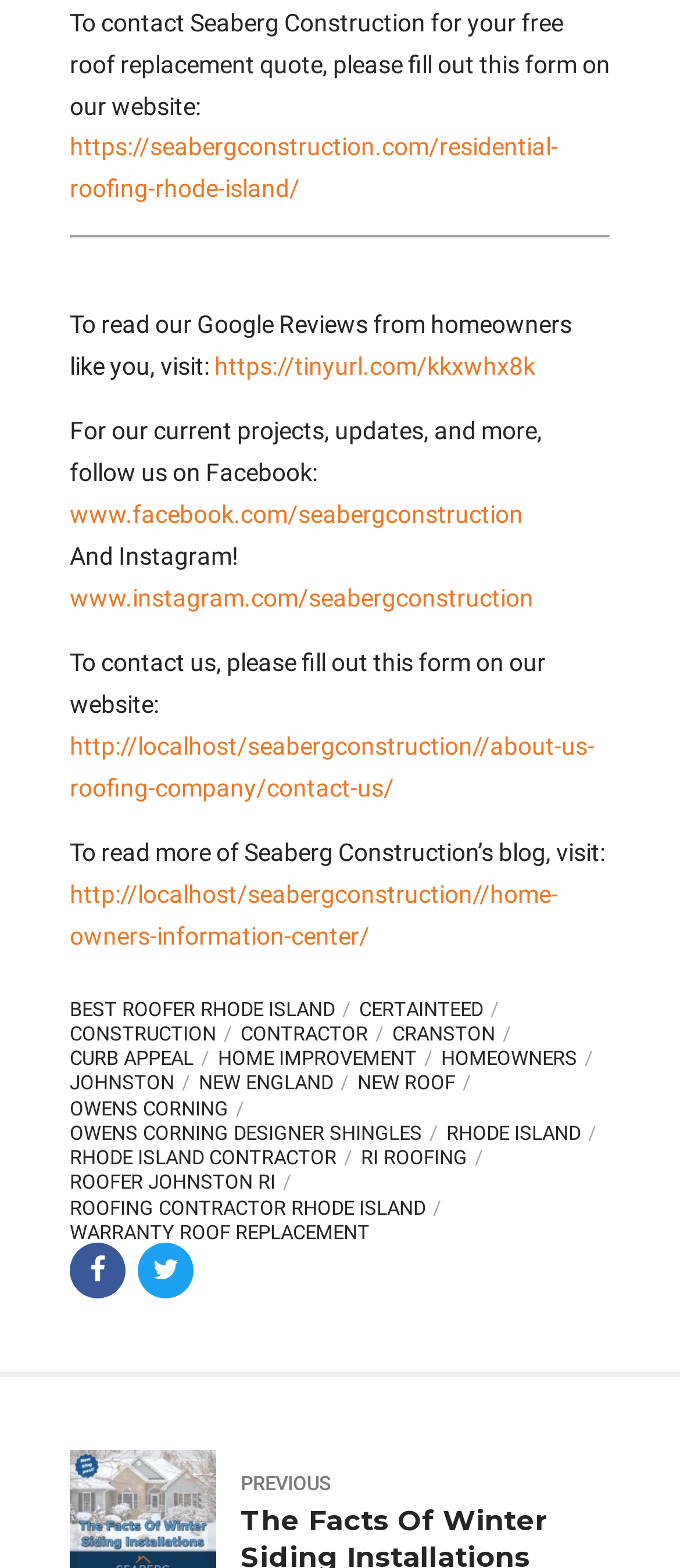What type of services does Seaberg Construction provide?
Provide a detailed and well-explained answer to the question.

I inferred the type of services by reading the text on the webpage, specifically the links and keywords related to roofing and construction, such as 'Residential Roofing Rhode Island', 'Roof Replacement', and 'Home Improvement'